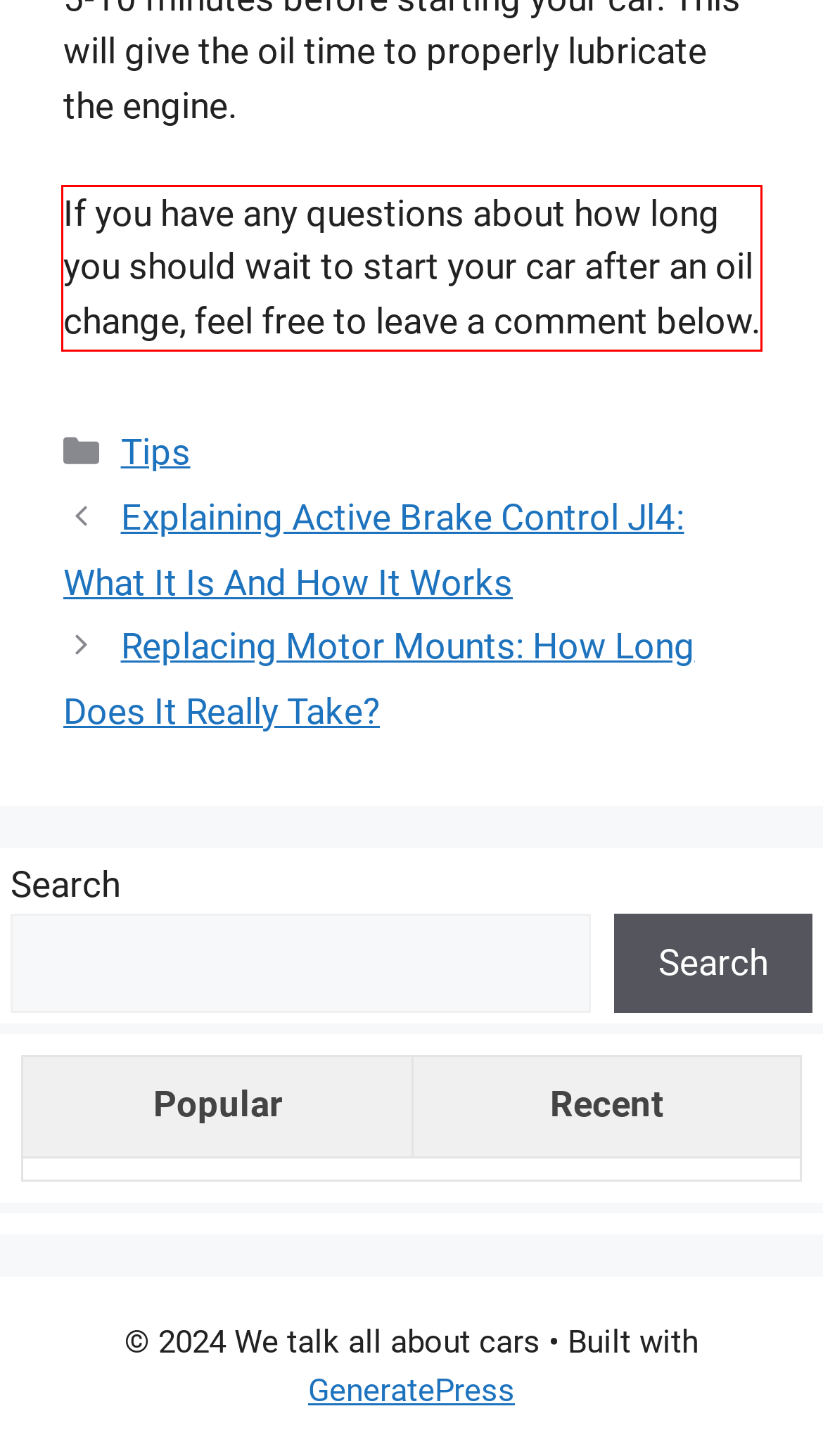Please examine the screenshot of the webpage and read the text present within the red rectangle bounding box.

If you have any questions about how long you should wait to start your car after an oil change, feel free to leave a comment below.